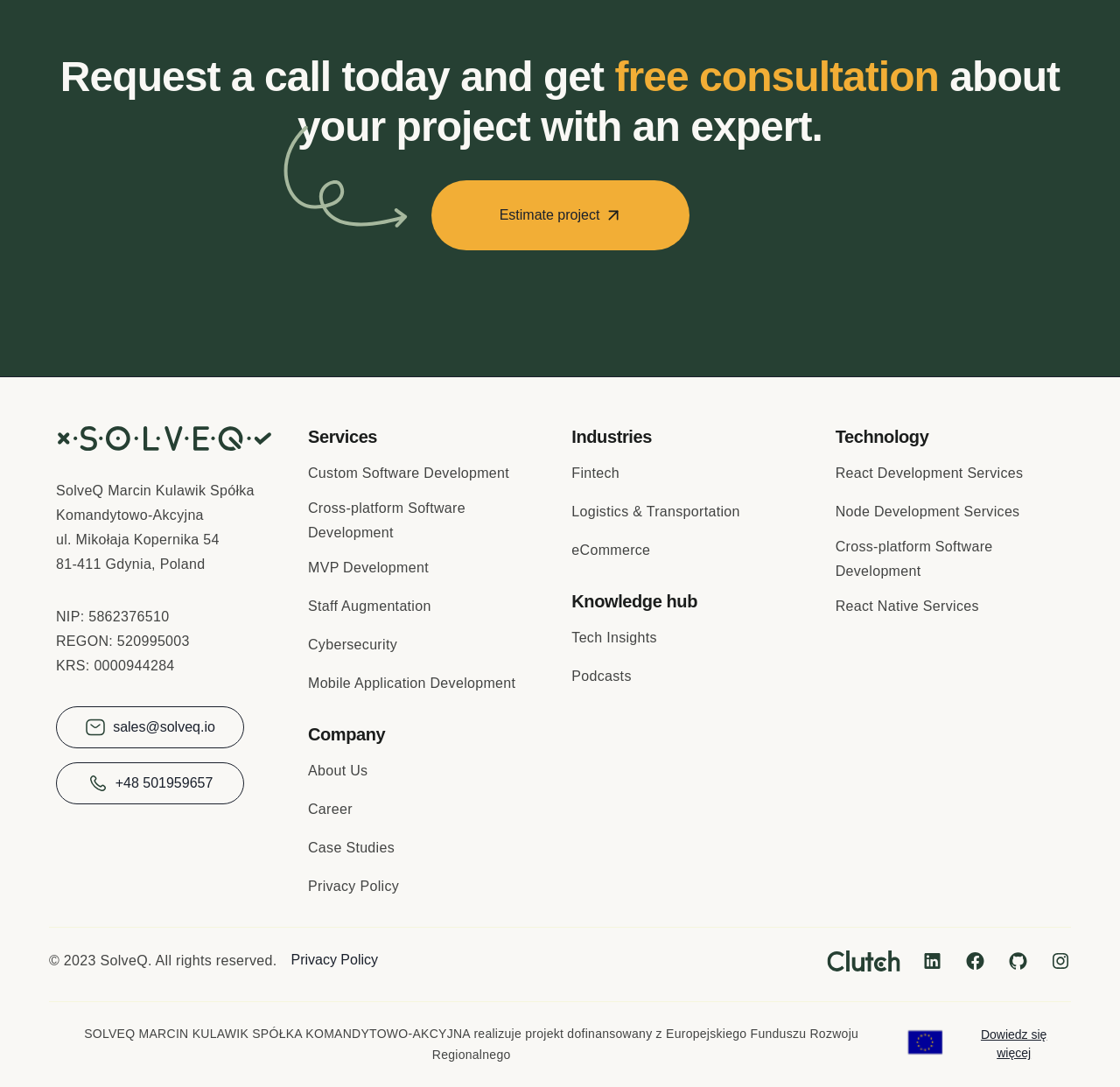Please specify the bounding box coordinates of the clickable section necessary to execute the following command: "Request a call today".

[0.044, 0.047, 0.956, 0.14]